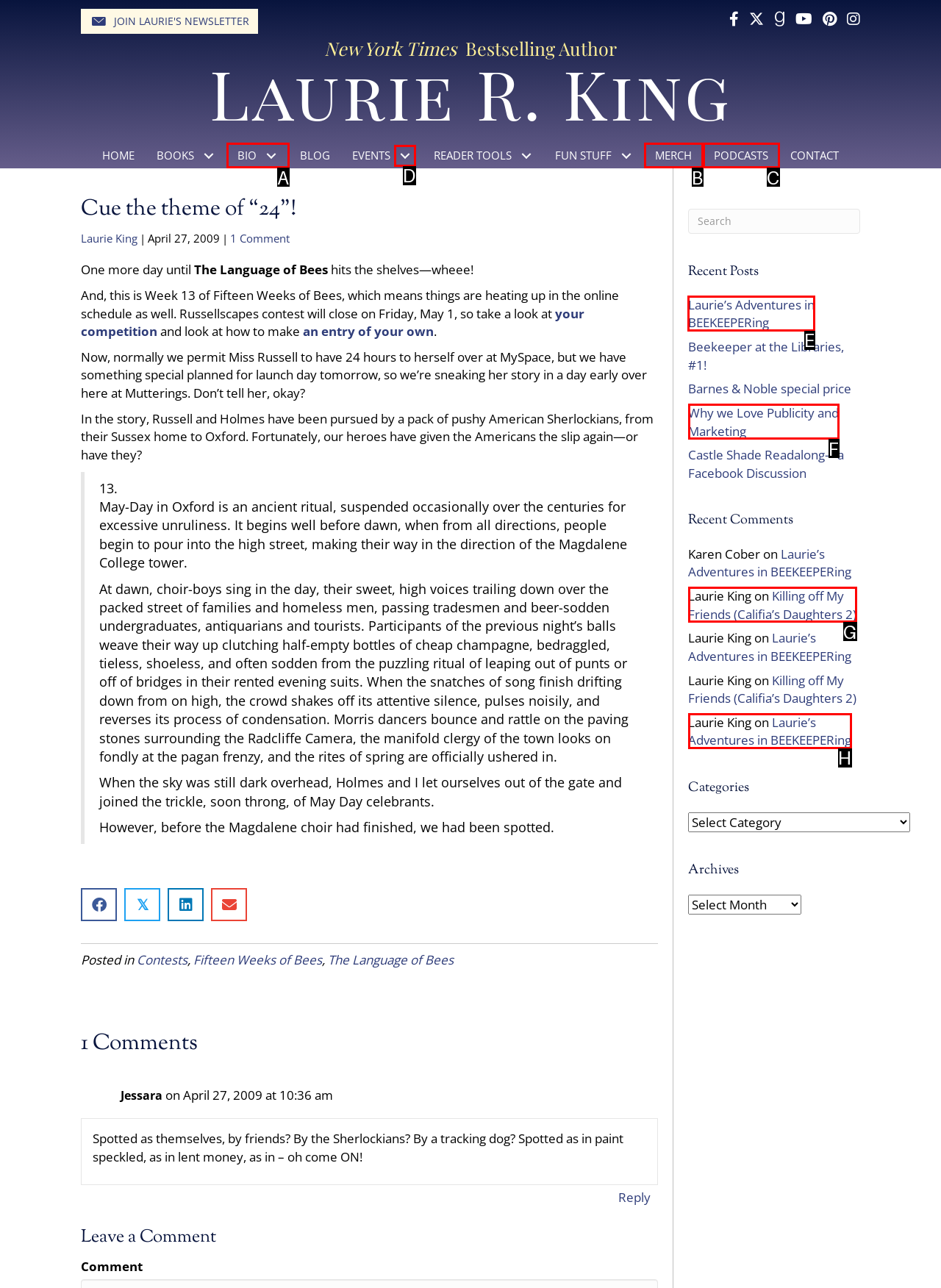Which HTML element should be clicked to fulfill the following task: Read the latest blog post?
Reply with the letter of the appropriate option from the choices given.

E